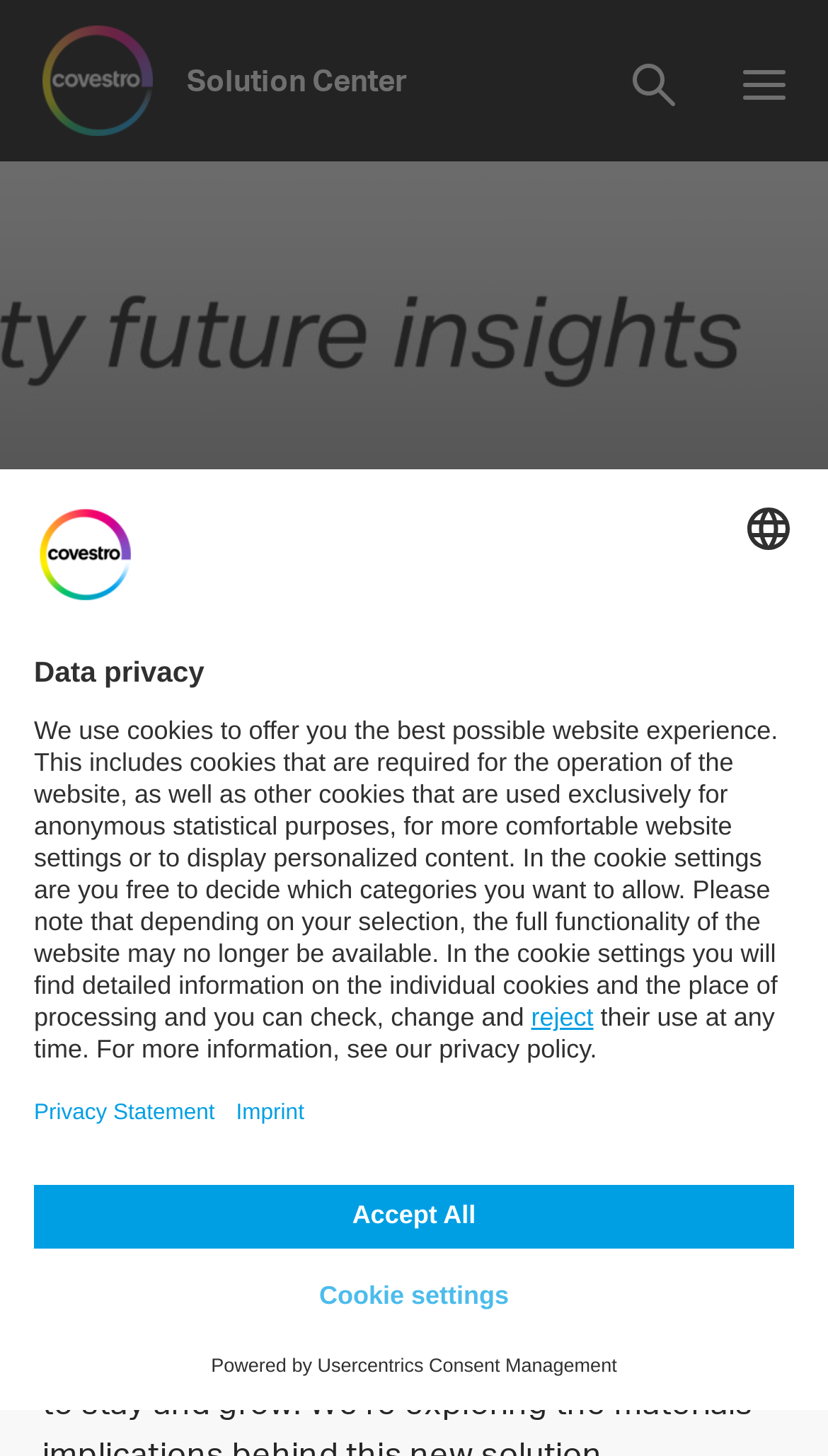With reference to the screenshot, provide a detailed response to the question below:
What is the language selection option?

I found the answer by looking at the button element with the text 'Select language' which has bounding box coordinates [0.897, 0.346, 0.959, 0.381]. This button is likely the language selection option.